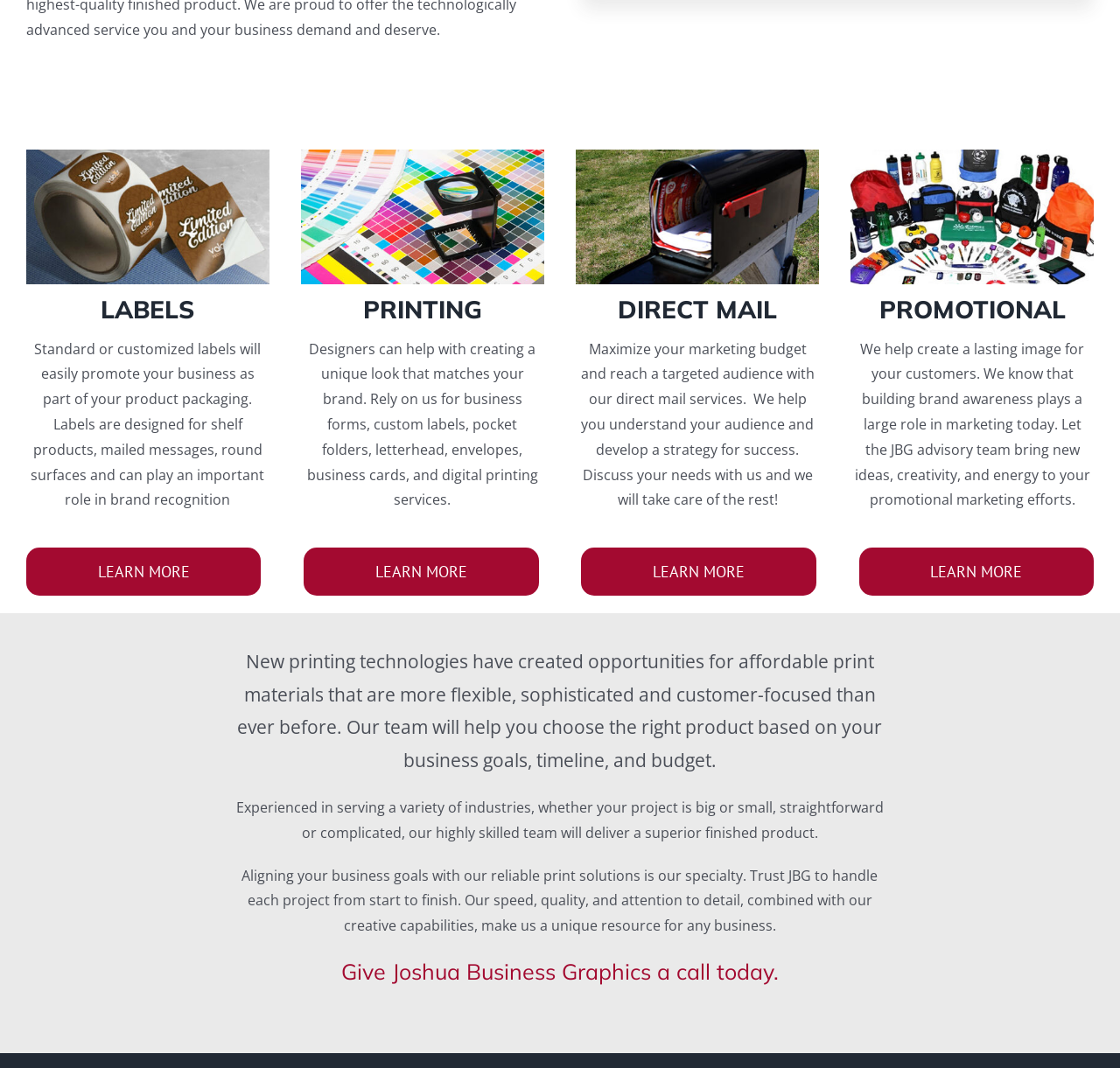Provide your answer in a single word or phrase: 
What is the goal of direct mail services?

Reach targeted audience